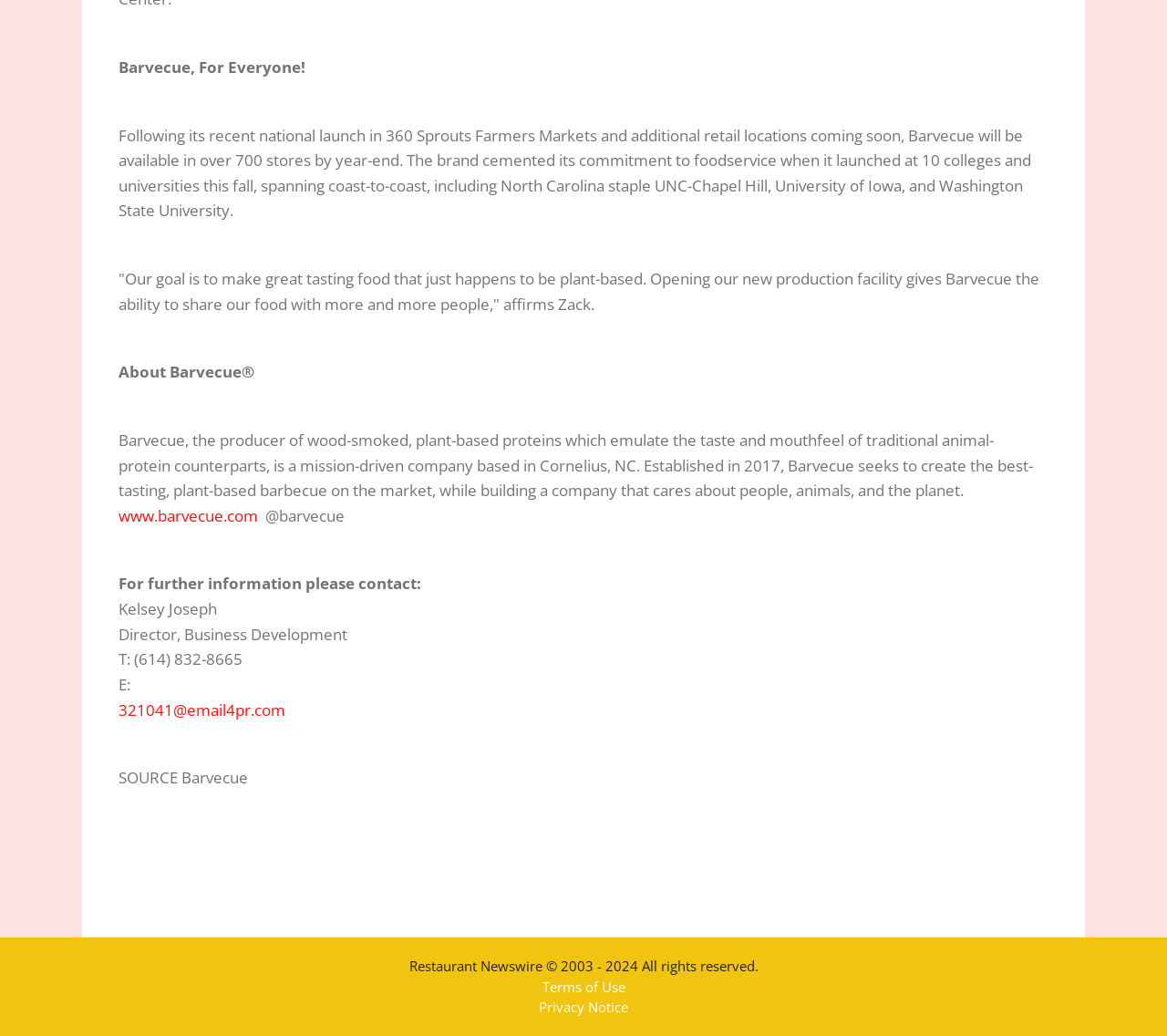Given the description: "Terms of Use", determine the bounding box coordinates of the UI element. The coordinates should be formatted as four float numbers between 0 and 1, [left, top, right, bottom].

[0.464, 0.944, 0.536, 0.961]